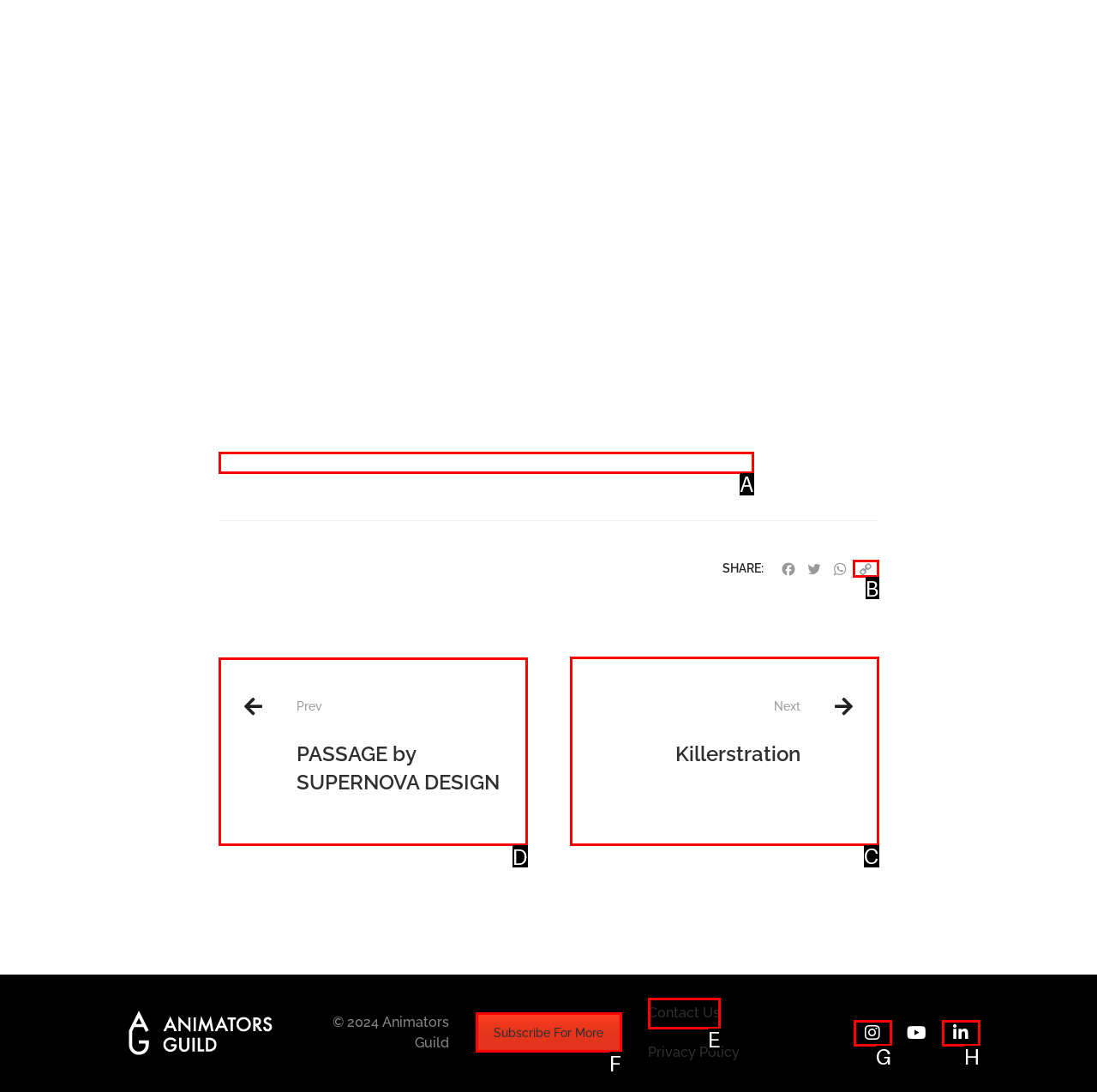Point out the HTML element I should click to achieve the following task: Visit the next post Provide the letter of the selected option from the choices.

C